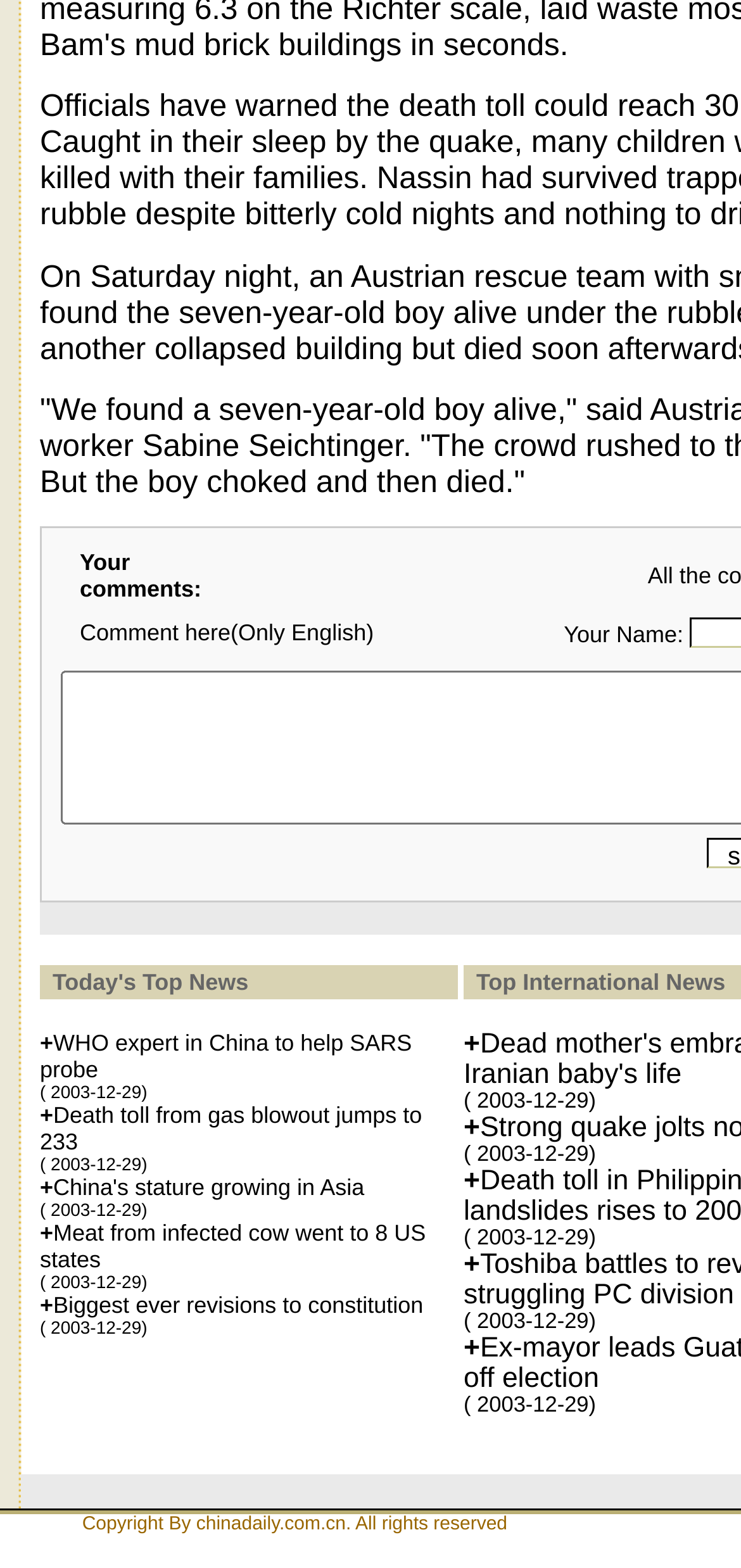Please provide a brief answer to the question using only one word or phrase: 
What is the purpose of the comment section?

To comment in English